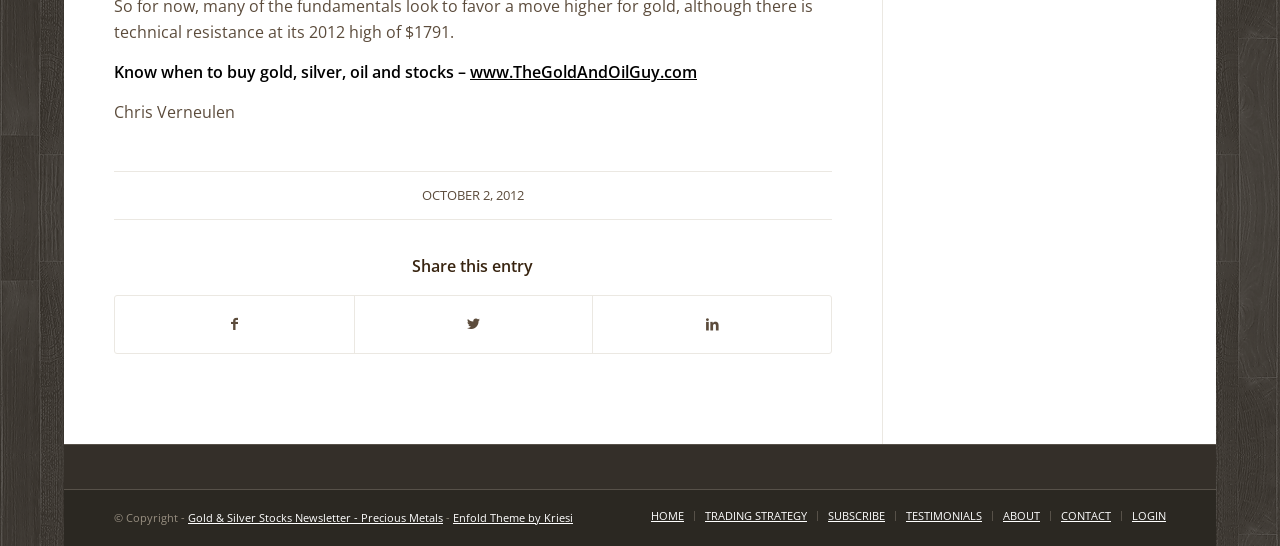How many social media sharing options are available?
Look at the image and construct a detailed response to the question.

There are three social media sharing options available, which are 'Share on Facebook', 'Share on Twitter', and 'Share on LinkedIn', located in the region with the heading 'Share this entry'.